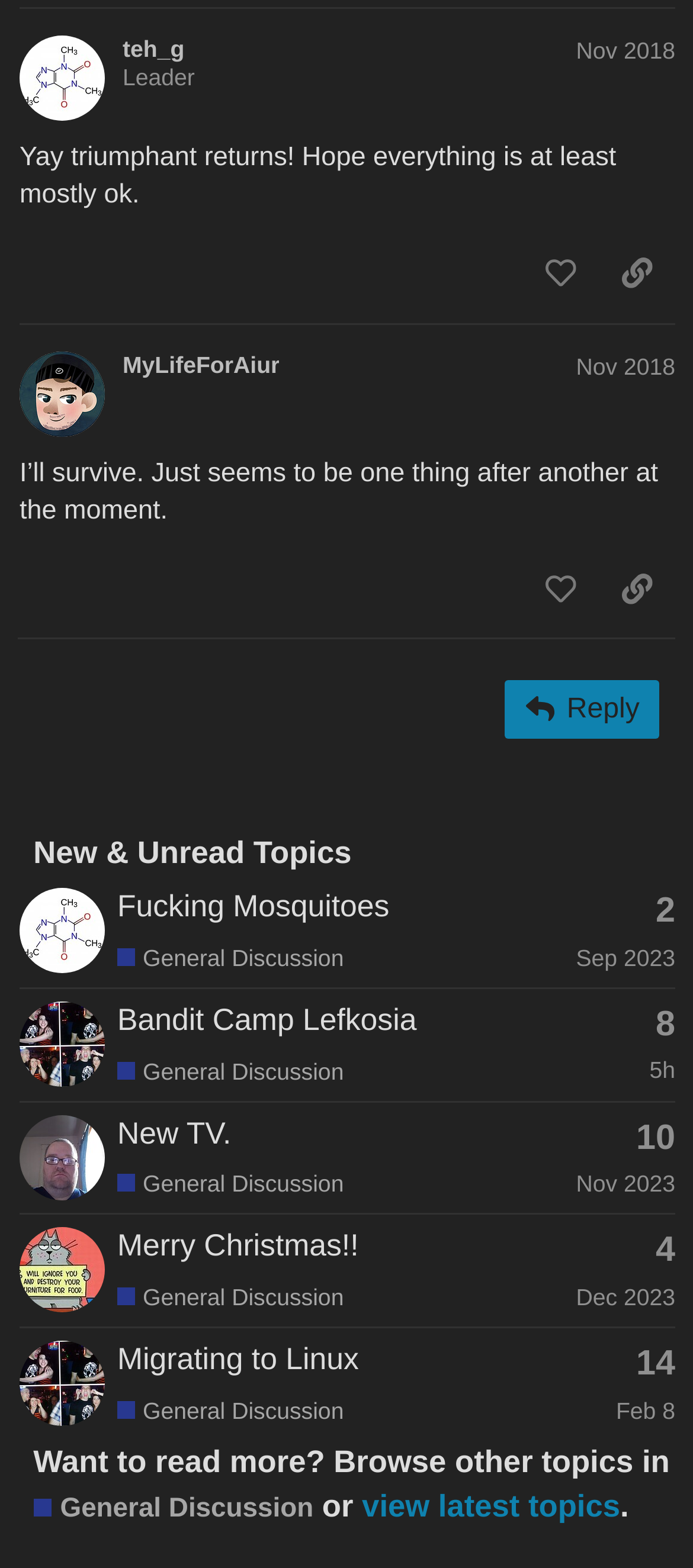Identify the bounding box coordinates for the UI element mentioned here: "Bandit Camp Lefkosia". Provide the coordinates as four float values between 0 and 1, i.e., [left, top, right, bottom].

[0.169, 0.639, 0.601, 0.661]